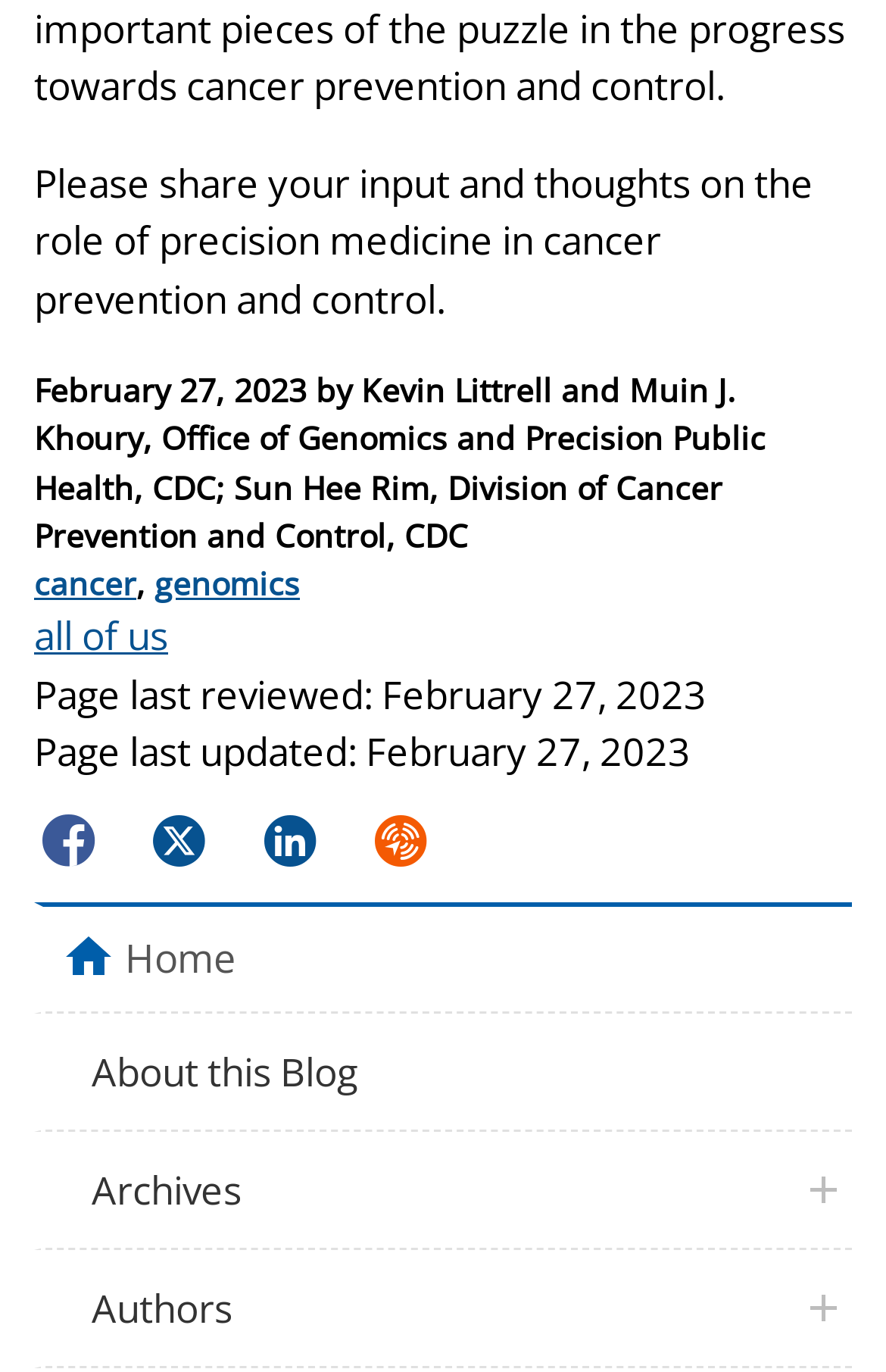Identify the bounding box coordinates of the area that should be clicked in order to complete the given instruction: "Read the 'About this Blog' page". The bounding box coordinates should be four float numbers between 0 and 1, i.e., [left, top, right, bottom].

[0.038, 0.738, 0.962, 0.825]